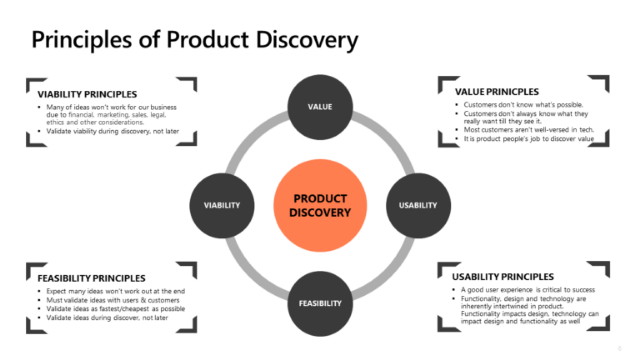Describe every aspect of the image in detail.

The image illustrates the "Principles of Product Discovery," highlighting a framework essential for understanding product development. At the center is the term "PRODUCT DISCOVERY," positioned among four key principles: **Value, Usability, Feasibility,** and **Viability**. 

Each principle is defined with thought-provoking insights:
- **Value Principles** emphasize that customers often lack awareness of what is possible, indicating the importance of market research and user feedback in shaping product offerings.
- **Usability Principles** focus on the necessity of a good user experience for product success, stressing that design and functionality must align closely to meet user needs.
- **Feasibility Principles** caution that while many ideas are appealing, not all can be effectively executed or validated with users, necessitating practical assessment early in the development process.
- **Viability Principles** highlight the importance of ensuring that ideas align with business objectives and market demands, avoiding wasted resources on unfeasible projects.

This diagram serves as a valuable reminder for product teams to incorporate these principles into their discovery processes to maximize the potential for successful product outcomes.